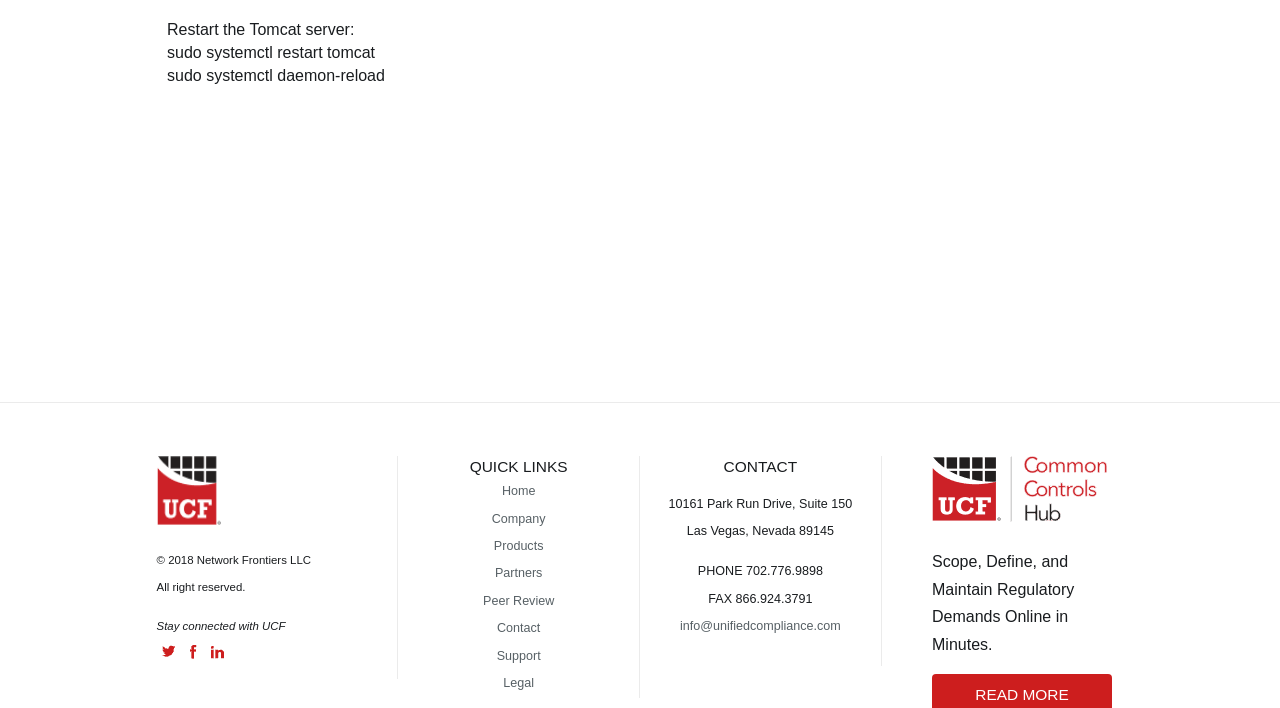Provide a brief response to the question below using one word or phrase:
What is the company's address?

10161 Park Run Drive, Suite 150, Las Vegas, Nevada 89145